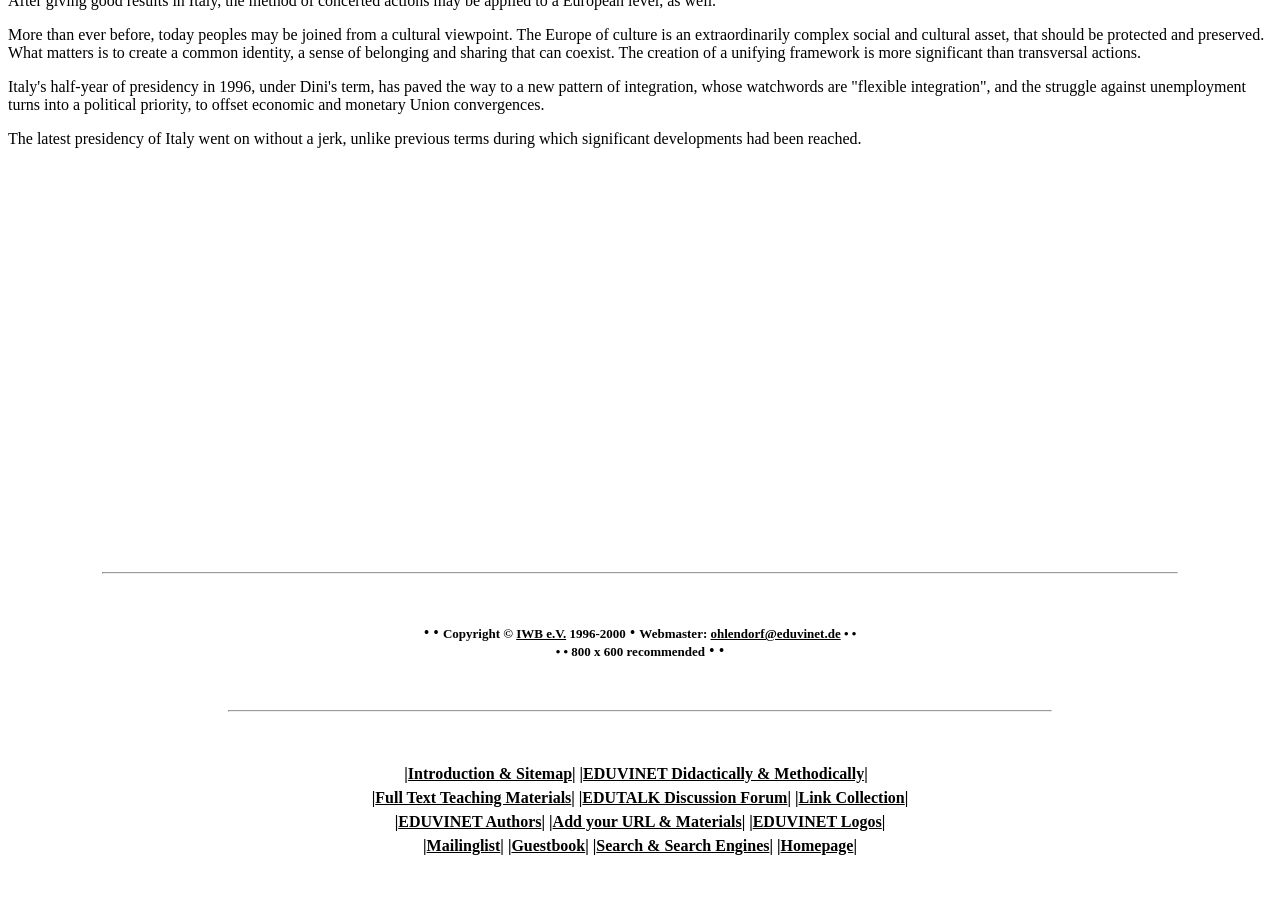Locate the bounding box of the UI element based on this description: "Link Collection". Provide four float numbers between 0 and 1 as [left, top, right, bottom].

[0.624, 0.869, 0.707, 0.888]